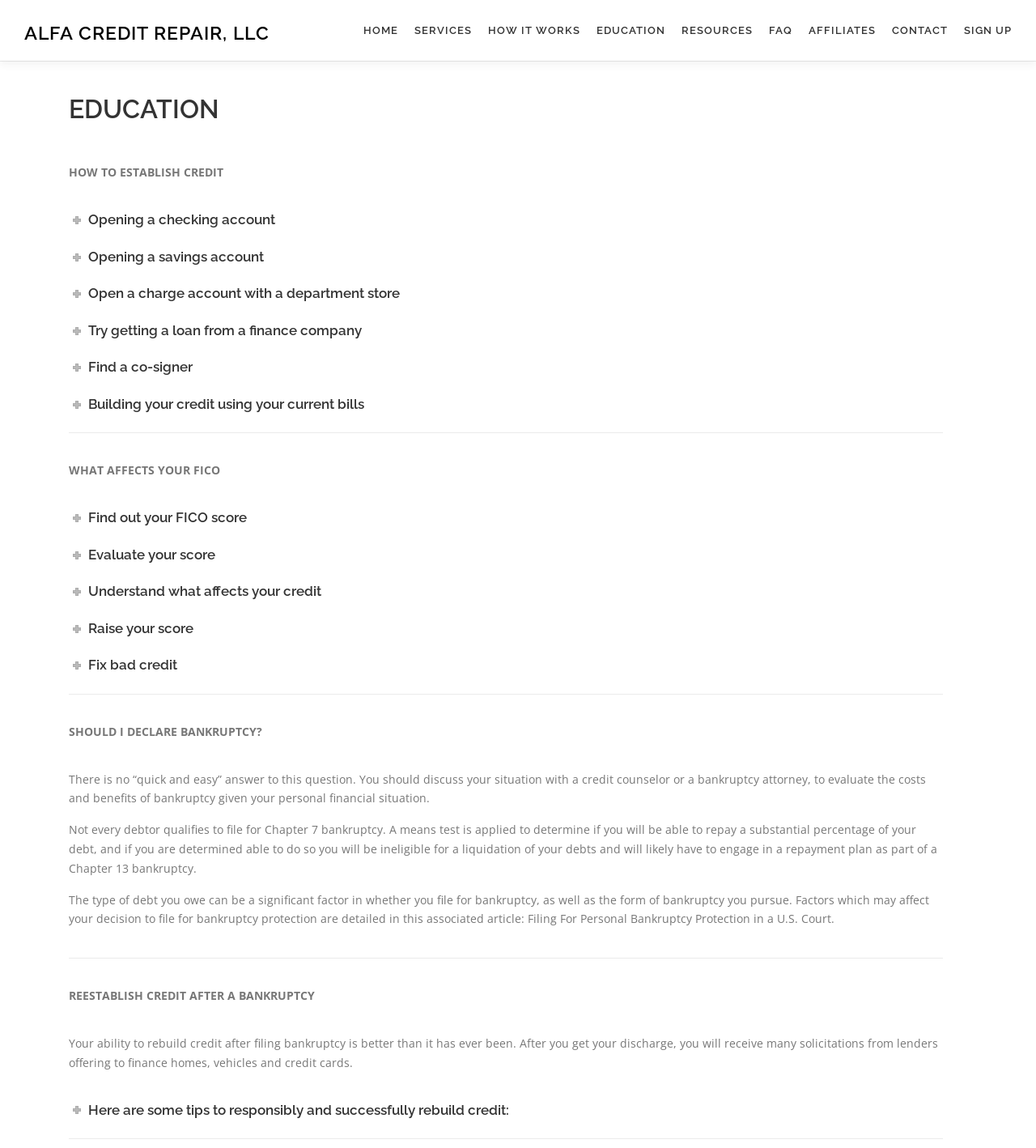From the image, can you give a detailed response to the question below:
What affects my FICO score?

The webpage mentions that understanding what affects my credit is important, but it does not specify the exact factors. However, it does provide a heading 'WHAT AFFECTS YOUR FICO' which suggests that there are several factors that affect my FICO score.